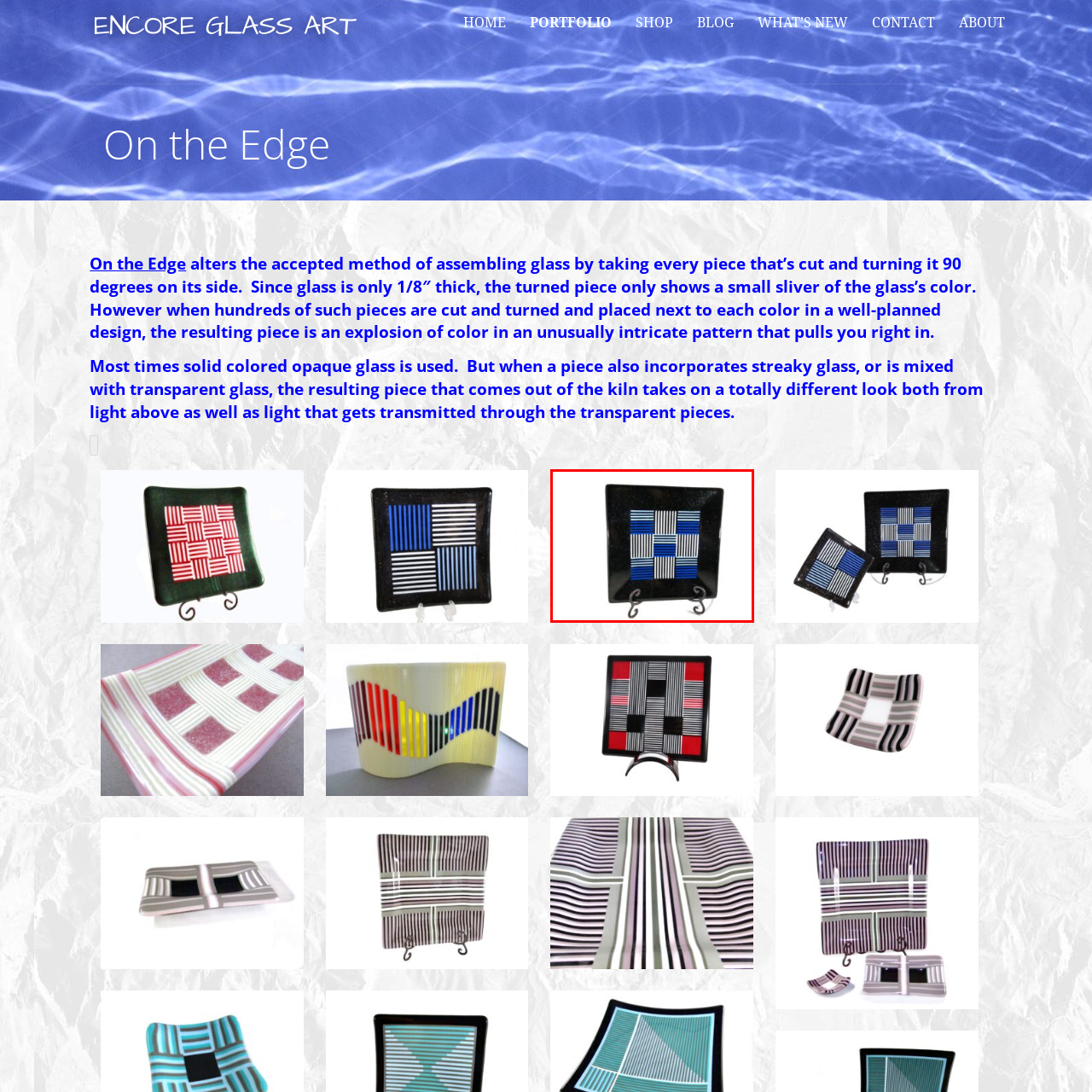Explain comprehensively what is shown in the image marked by the red outline.

This image showcases a striking glass platter titled "Edge of Night Platter." The design features a grid-like pattern with alternating blue, white, and black stripes, creating a visually captivating effect. The vibrant blue contrasts beautifully against the rich black background, while the white lines add a dynamic touch, enhancing the overall aesthetic. The platter is elegantly displayed on a decorative stand, highlighting its artistic craftsmanship. This piece exemplifies a modern interpretation of glass art, playing with colors and geometrical shapes to draw attention and spark conversation.